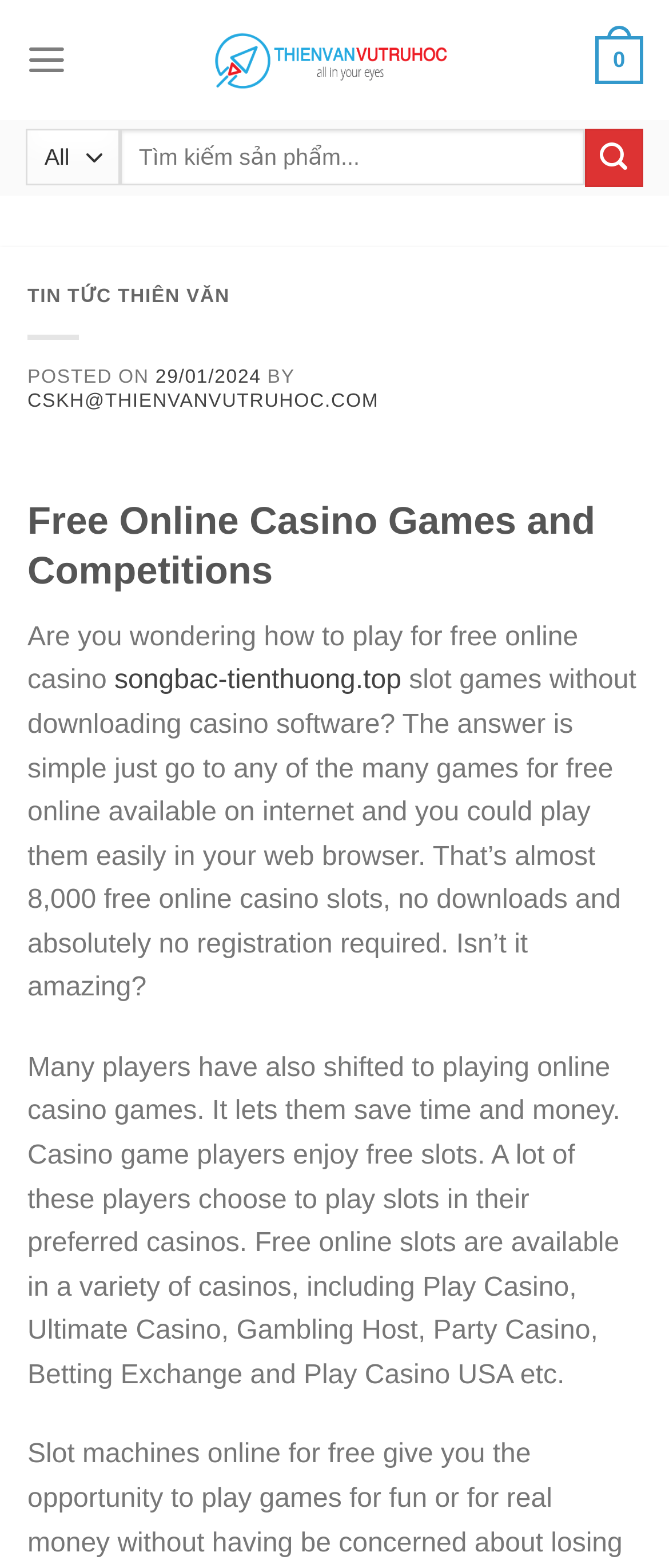Answer the following query with a single word or phrase:
How many free online casino slots are available?

almost 8,000